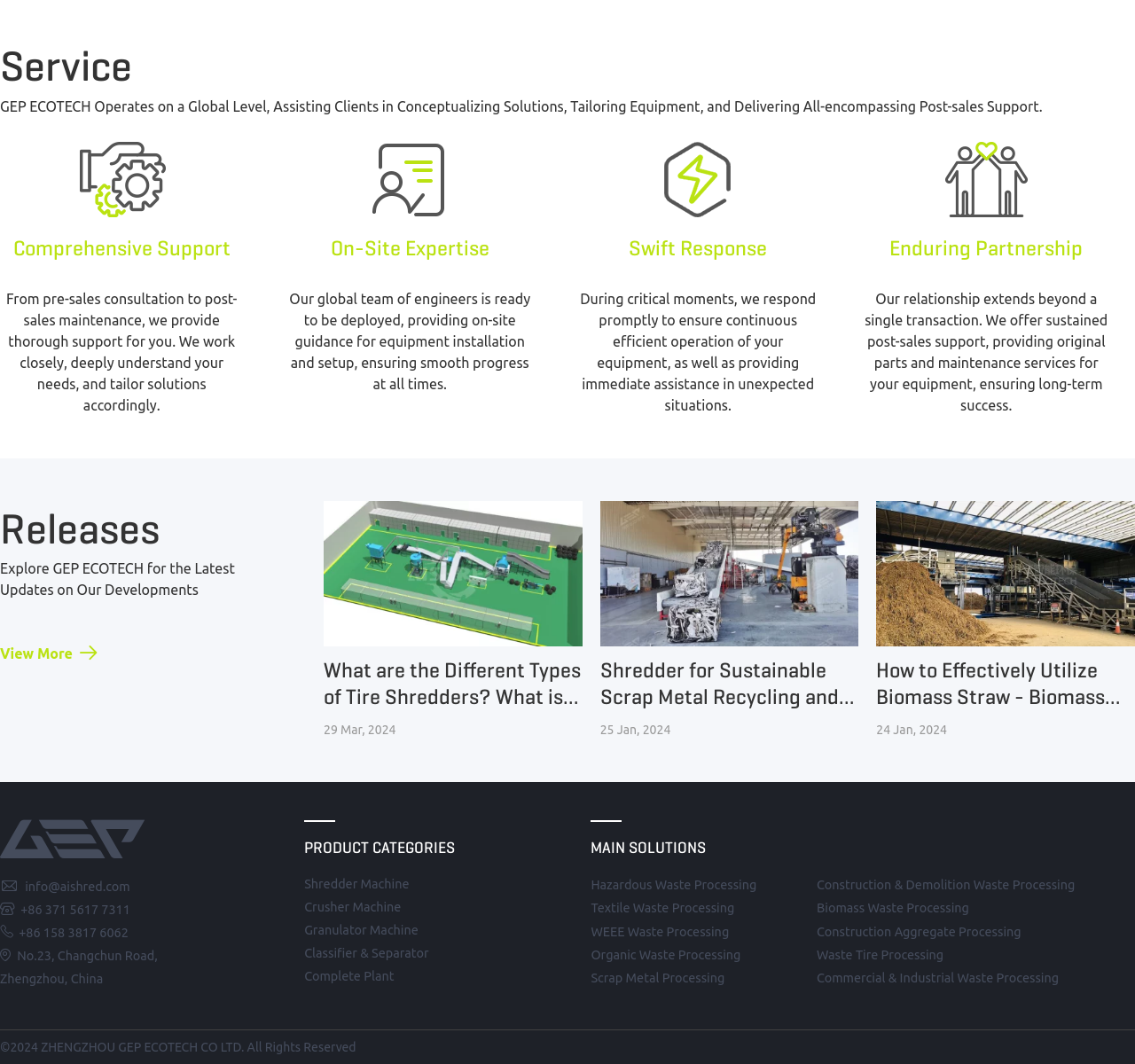Respond to the following question with a brief word or phrase:
How can customers contact the company?

Email, phone numbers